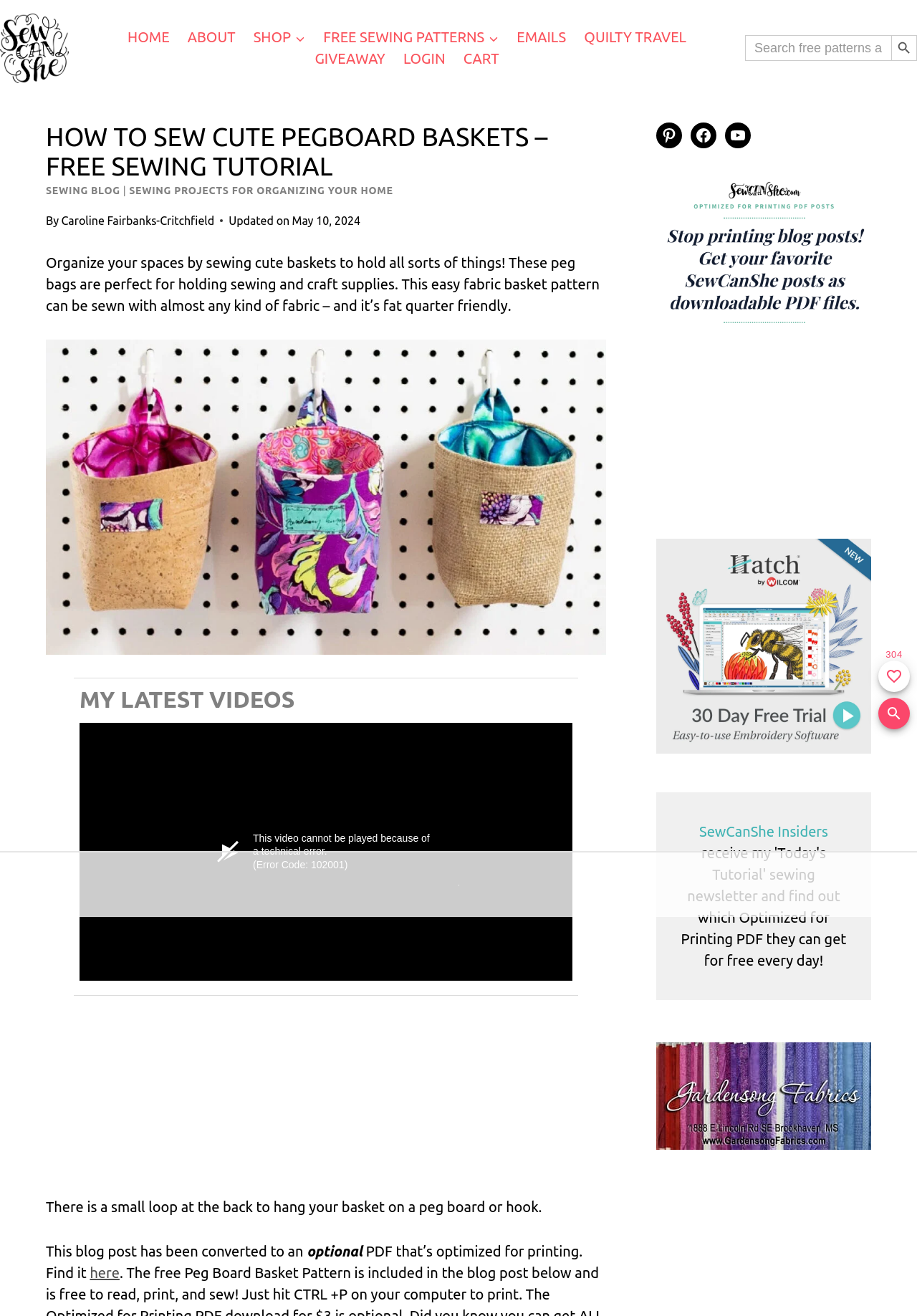Bounding box coordinates are specified in the format (top-left x, top-left y, bottom-right x, bottom-right y). All values are floating point numbers bounded between 0 and 1. Please provide the bounding box coordinate of the region this sentence describes: Open search panel

[0.958, 0.53, 0.992, 0.554]